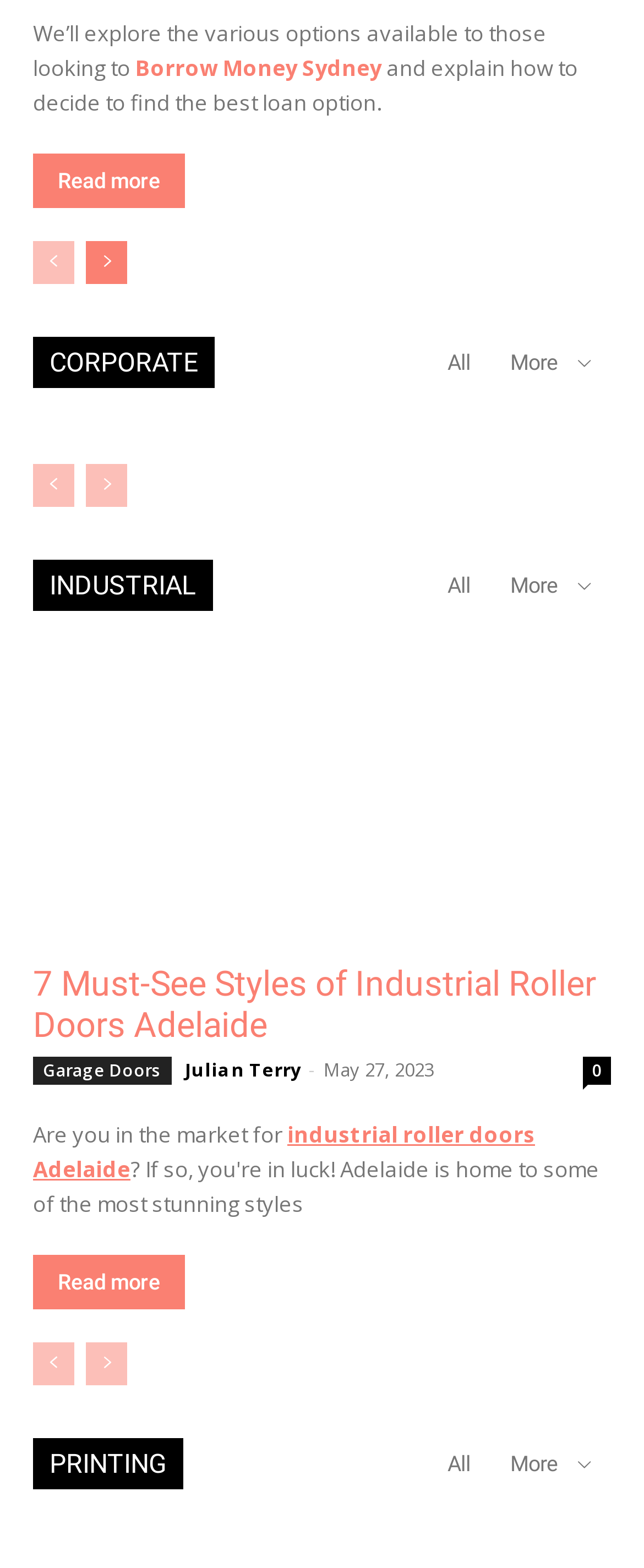Given the description Garage Doors, predict the bounding box coordinates of the UI element. Ensure the coordinates are in the format (top-left x, top-left y, bottom-right x, bottom-right y) and all values are between 0 and 1.

[0.051, 0.674, 0.267, 0.692]